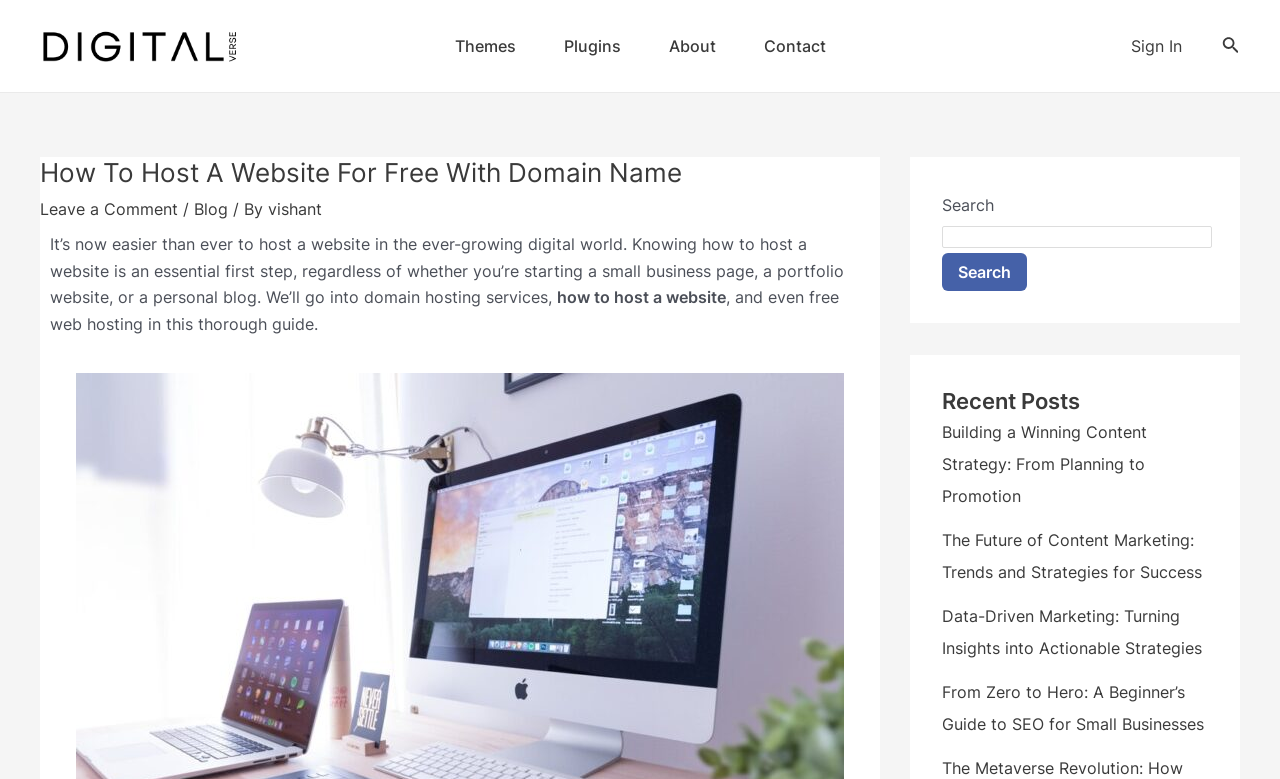Please provide a one-word or phrase answer to the question: 
What is the text of the image link at the top left corner?

Digital Download Store